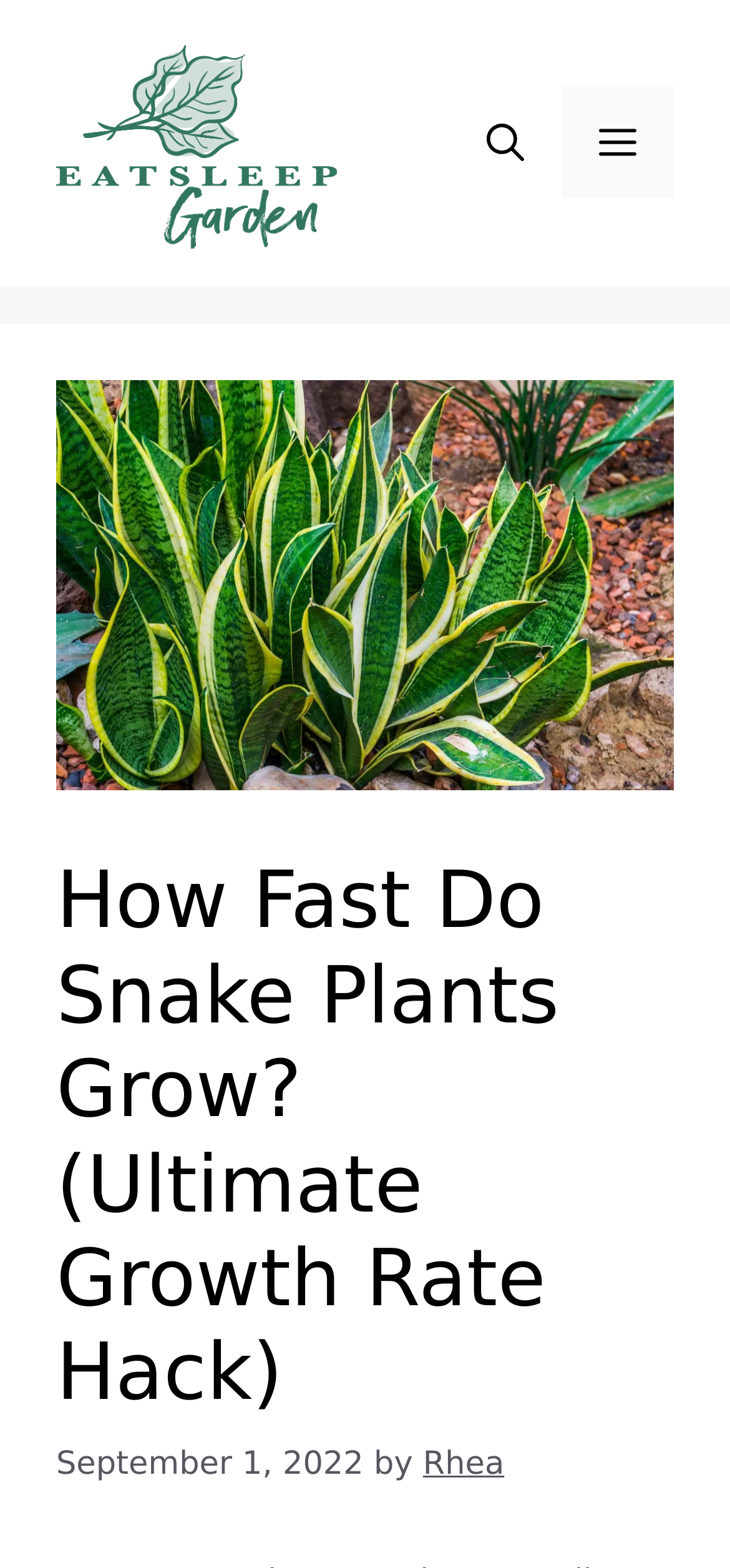Based on the element description alt="mookata.com", identify the bounding box of the UI element in the given webpage screenshot. The coordinates should be in the format (top-left x, top-left y, bottom-right x, bottom-right y) and must be between 0 and 1.

None